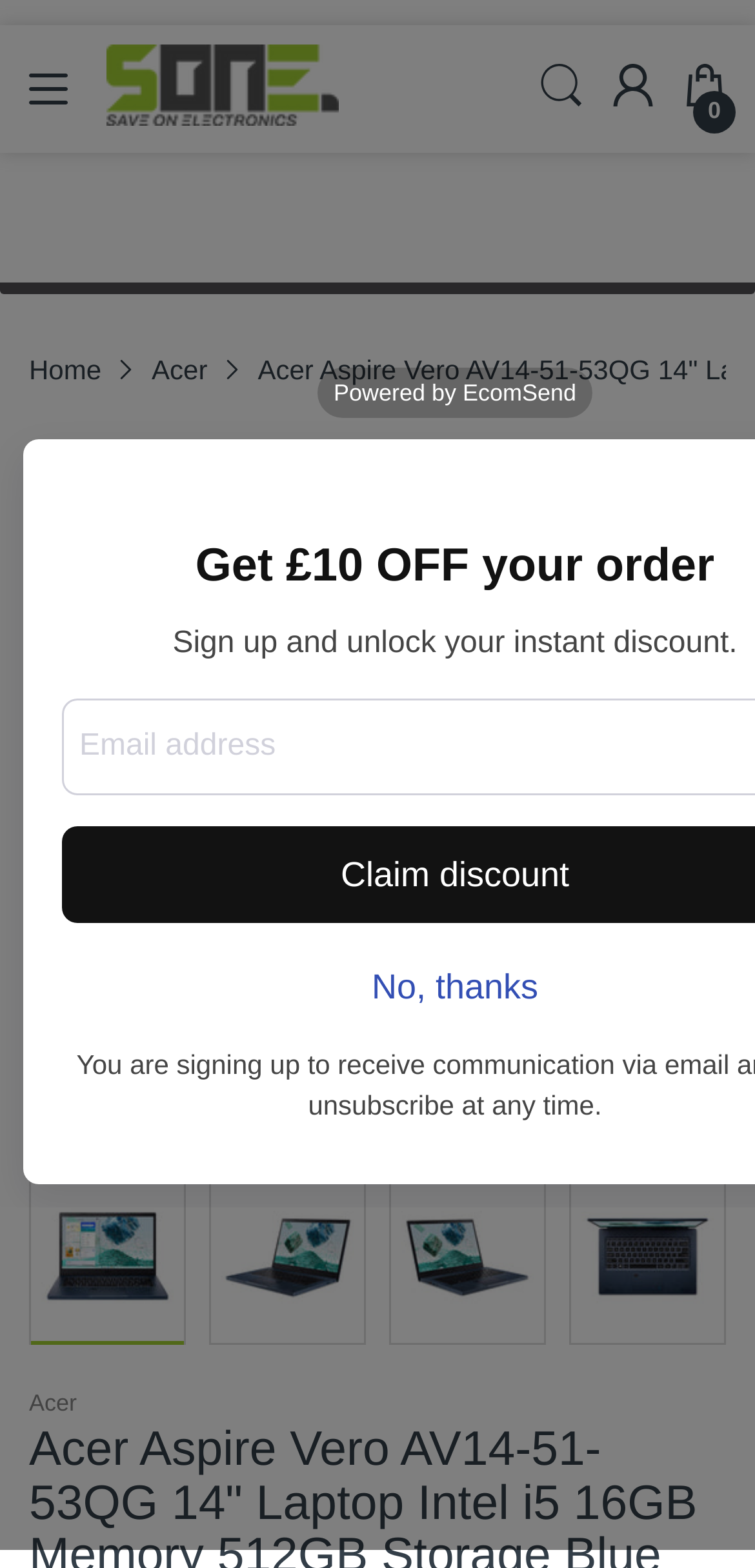Elaborate on the webpage's design and content in a detailed caption.

This webpage is about an Acer Aspire Vero AV14-51-53QG 14" laptop, specifically the product page on an e-commerce website. At the top left, there is a logo of the website, "SONE - Save on Electronics", accompanied by a small image. Below the logo, there are navigation links, including "Home" and "Acer", which are separated by small images.

On the top right, there are three small images, likely representing different sellers or ratings. Below these images, there is a promotional banner that reads "17% off" and a call-to-action button "Claim discount". Next to the banner, there is a link to sign up for a discount and a "No, thanks" button.

The main content of the page is a large image of the laptop, which takes up most of the screen. The image is surrounded by a carousel of smaller images, with navigation buttons on either side. The carousel has four pages, each with a different image of the laptop.

At the bottom of the page, there is a link to the website's powered-by information, "Powered by EcomSend". There is also a link to the Acer brand page and a small image of the laptop.